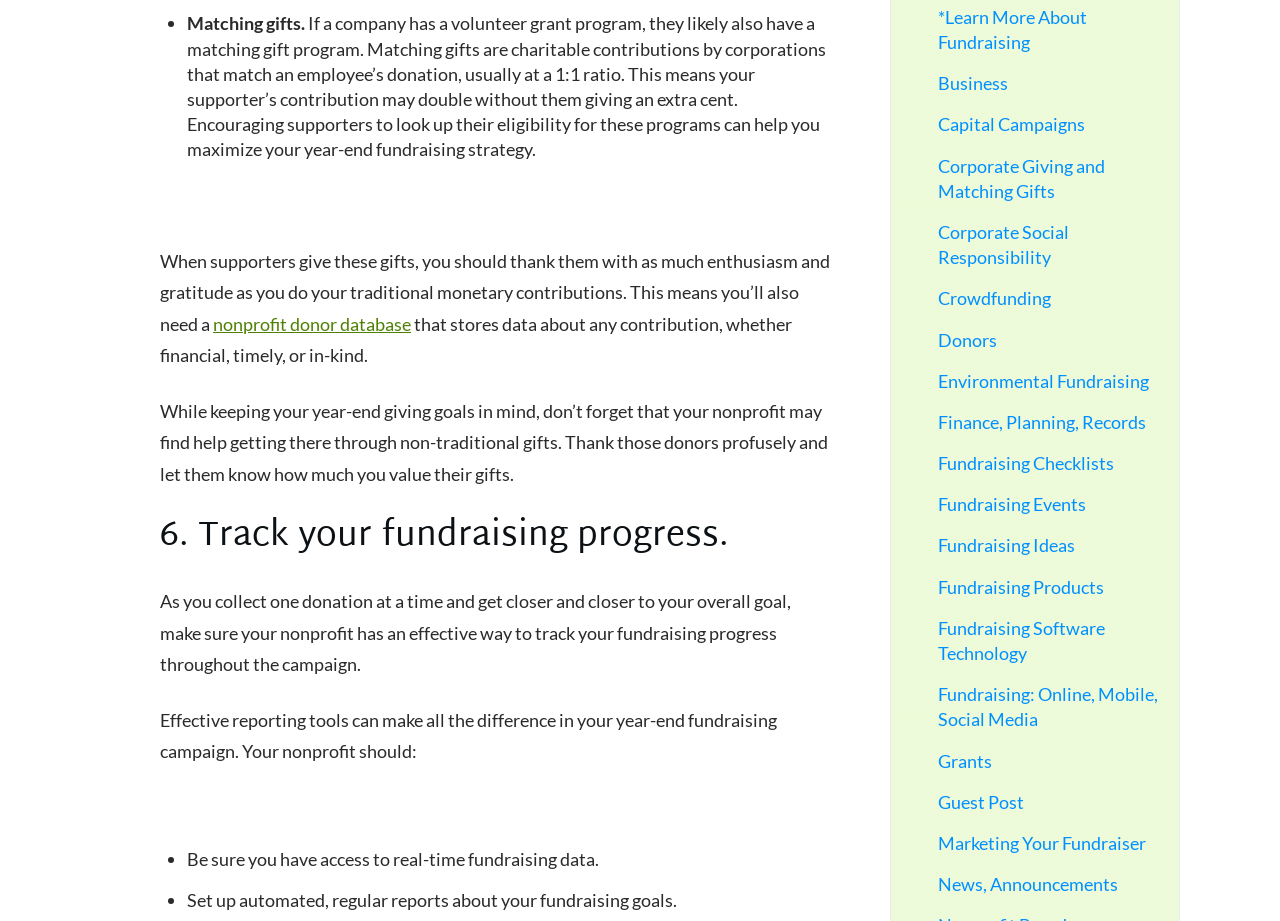Locate the bounding box of the UI element defined by this description: "Donors". The coordinates should be given as four float numbers between 0 and 1, formatted as [left, top, right, bottom].

[0.733, 0.357, 0.779, 0.381]